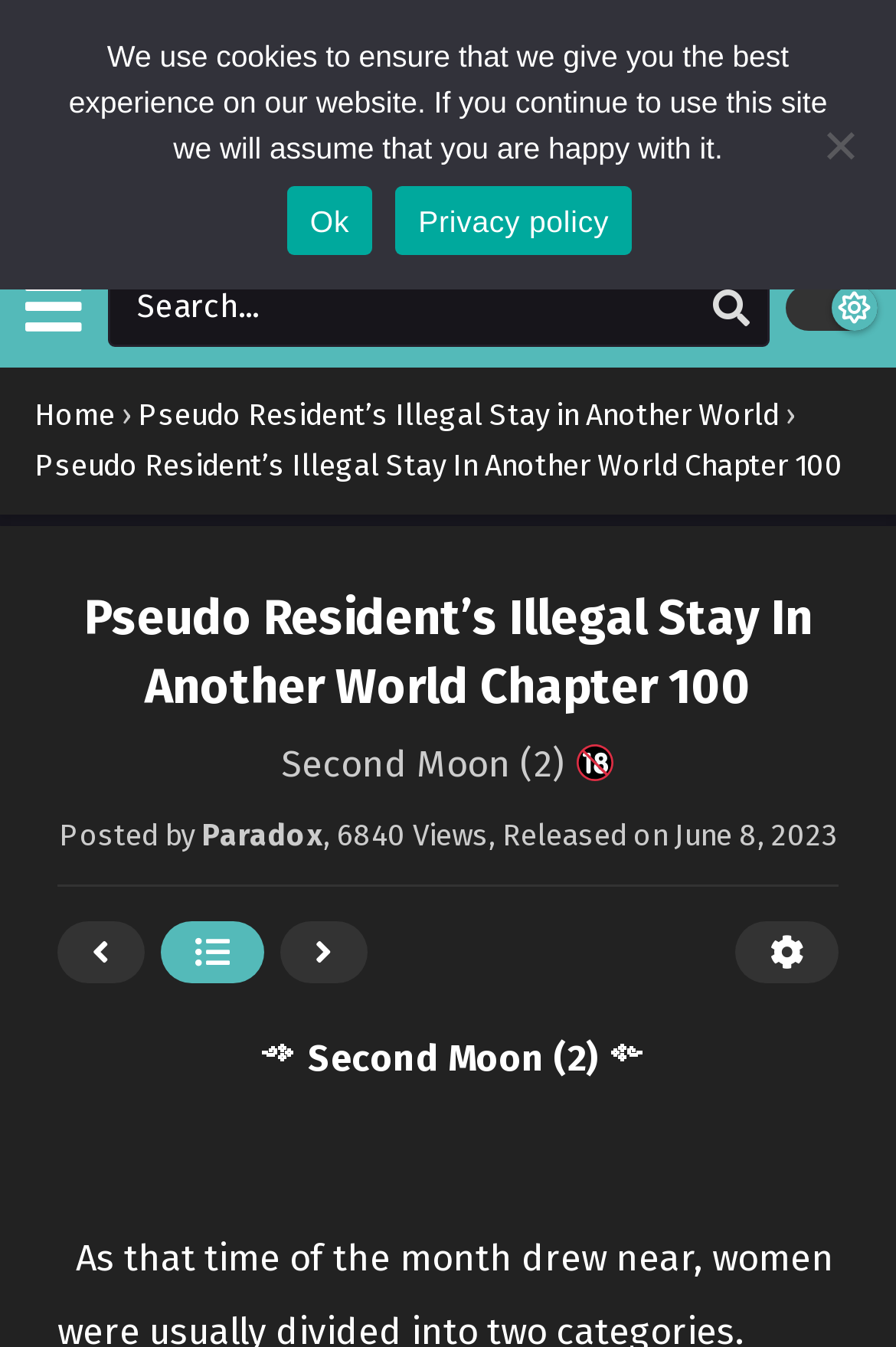Determine the webpage's heading and output its text content.

Pseudo Resident’s Illegal Stay In Another World Chapter 100